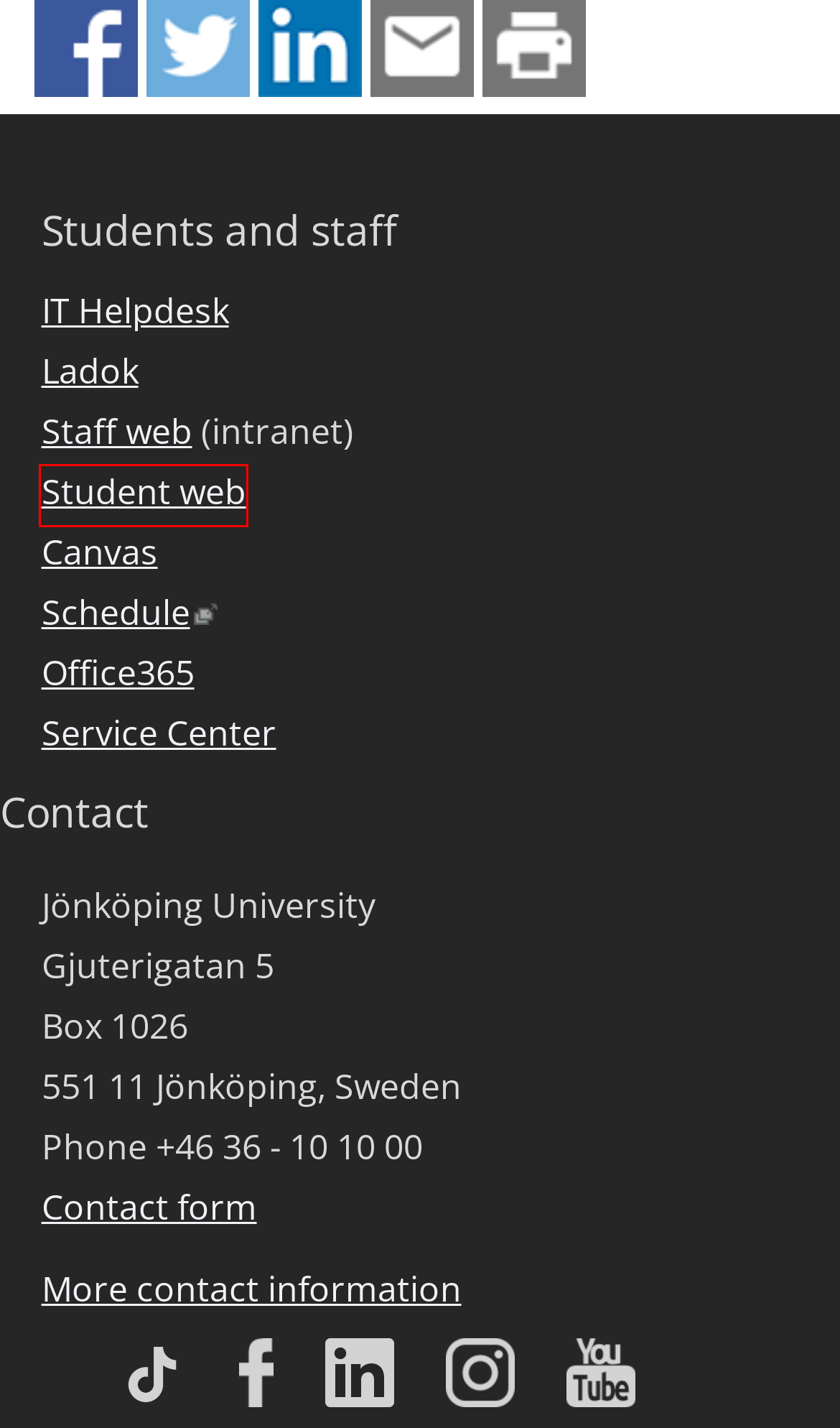You are provided with a screenshot of a webpage that includes a red rectangle bounding box. Please choose the most appropriate webpage description that matches the new webpage after clicking the element within the red bounding box. Here are the candidates:
A. Studentwebb
B. authresponse - Jönköping University - Intranät
C. 6th Nordic Conference on Research in Patient Safety and Quality in Healthcare | Ex Ordo
D. Contact and Press - About the University - Jönköping University
E. Instructions for presentations - NSQH - Jönköping University
F. Student Web | Jönköping University - Jönköping University
G. Jönköping - how to get here - NSQH - Jönköping University
H. Service Center - Service - Jönköping University

F